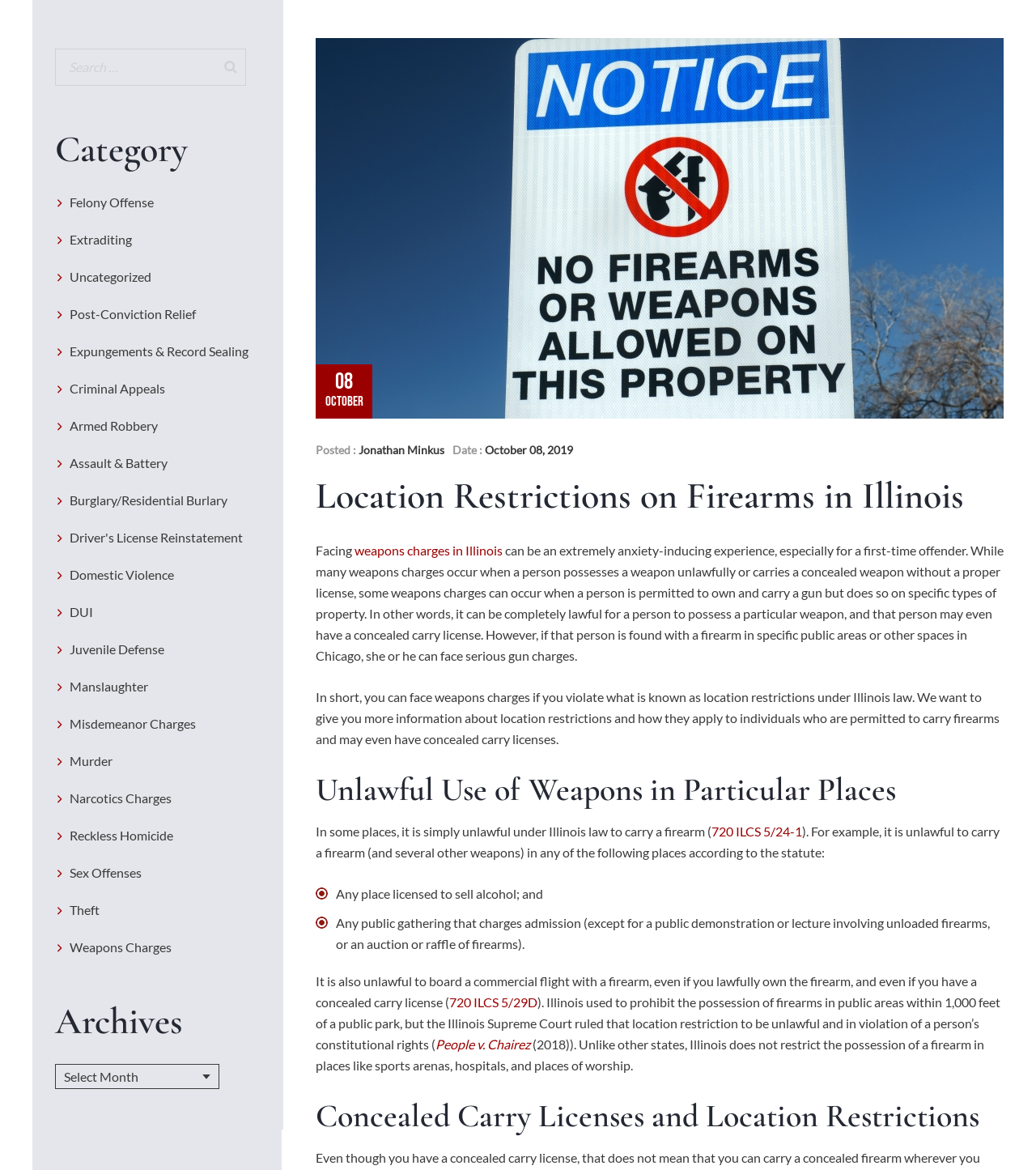Using the webpage screenshot, find the UI element described by DUI. Provide the bounding box coordinates in the format (top-left x, top-left y, bottom-right x, bottom-right y), ensuring all values are floating point numbers between 0 and 1.

[0.053, 0.516, 0.09, 0.529]